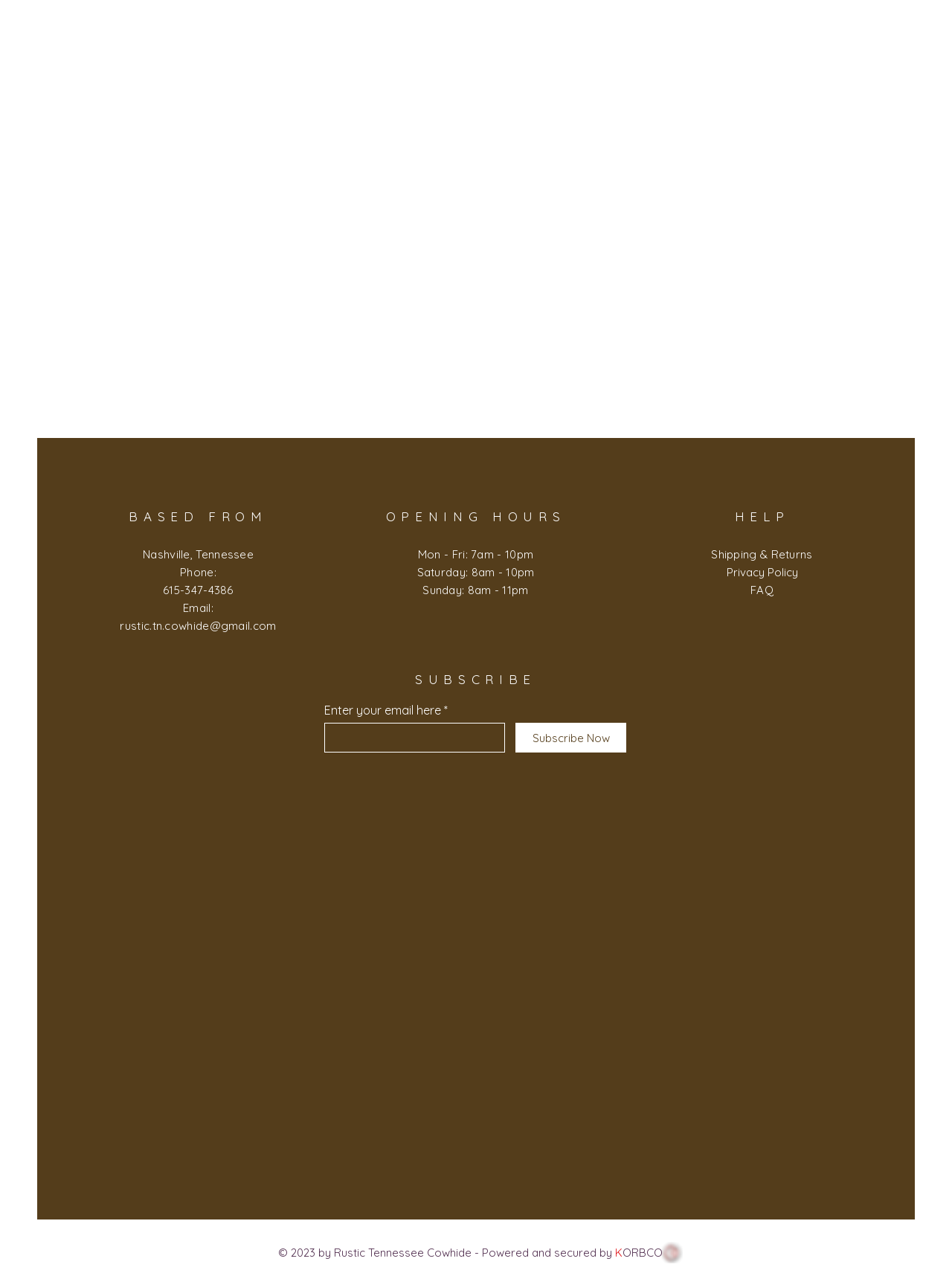What is the purpose of the textbox with the label 'Enter your email here'?
Please provide a detailed answer to the question.

I found the purpose of the textbox by looking at the adjacent heading element with the OCR text 'SUBSCRIBE' and the textbox element with the label 'Enter your email here' and the button element with the OCR text 'Subscribe Now'.